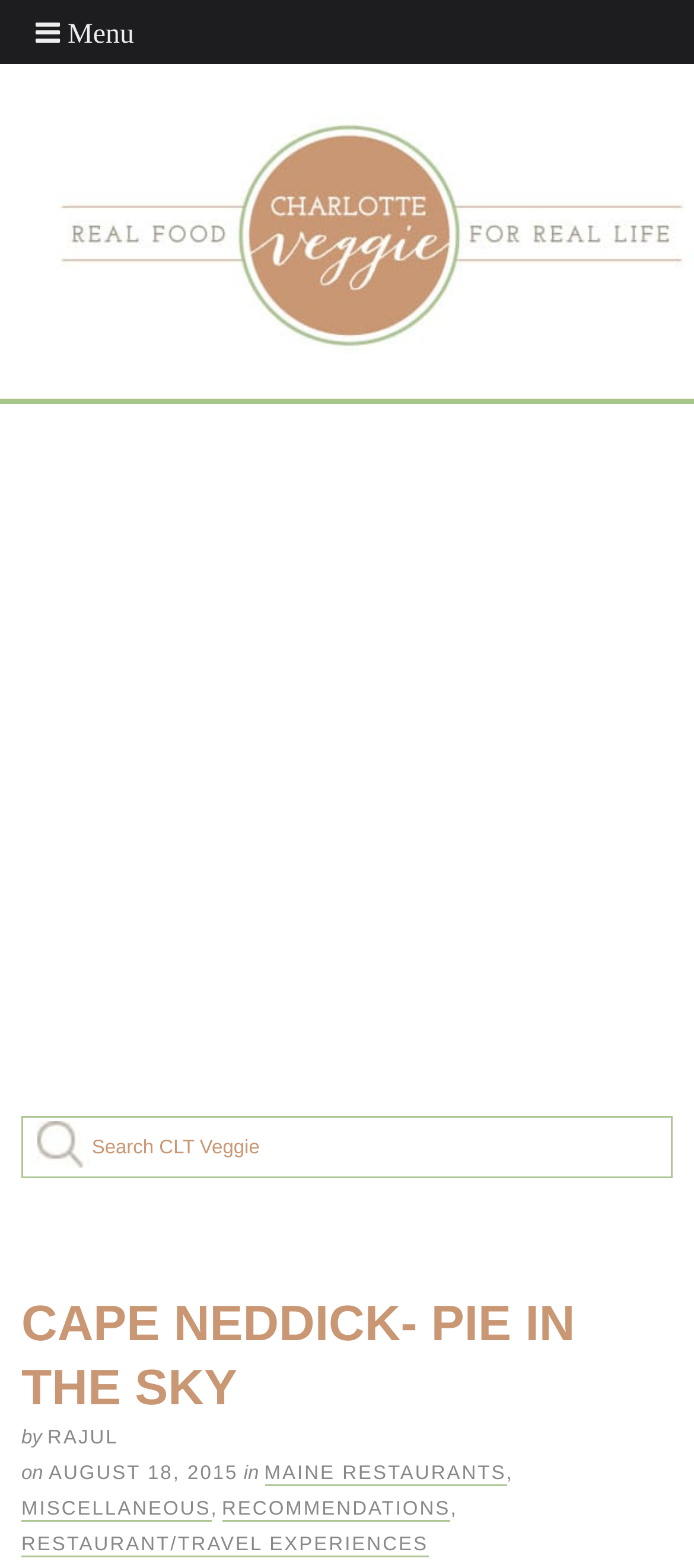Locate the bounding box coordinates of the segment that needs to be clicked to meet this instruction: "Click the 'Toggle Menu' button".

[0.0, 0.0, 0.244, 0.041]